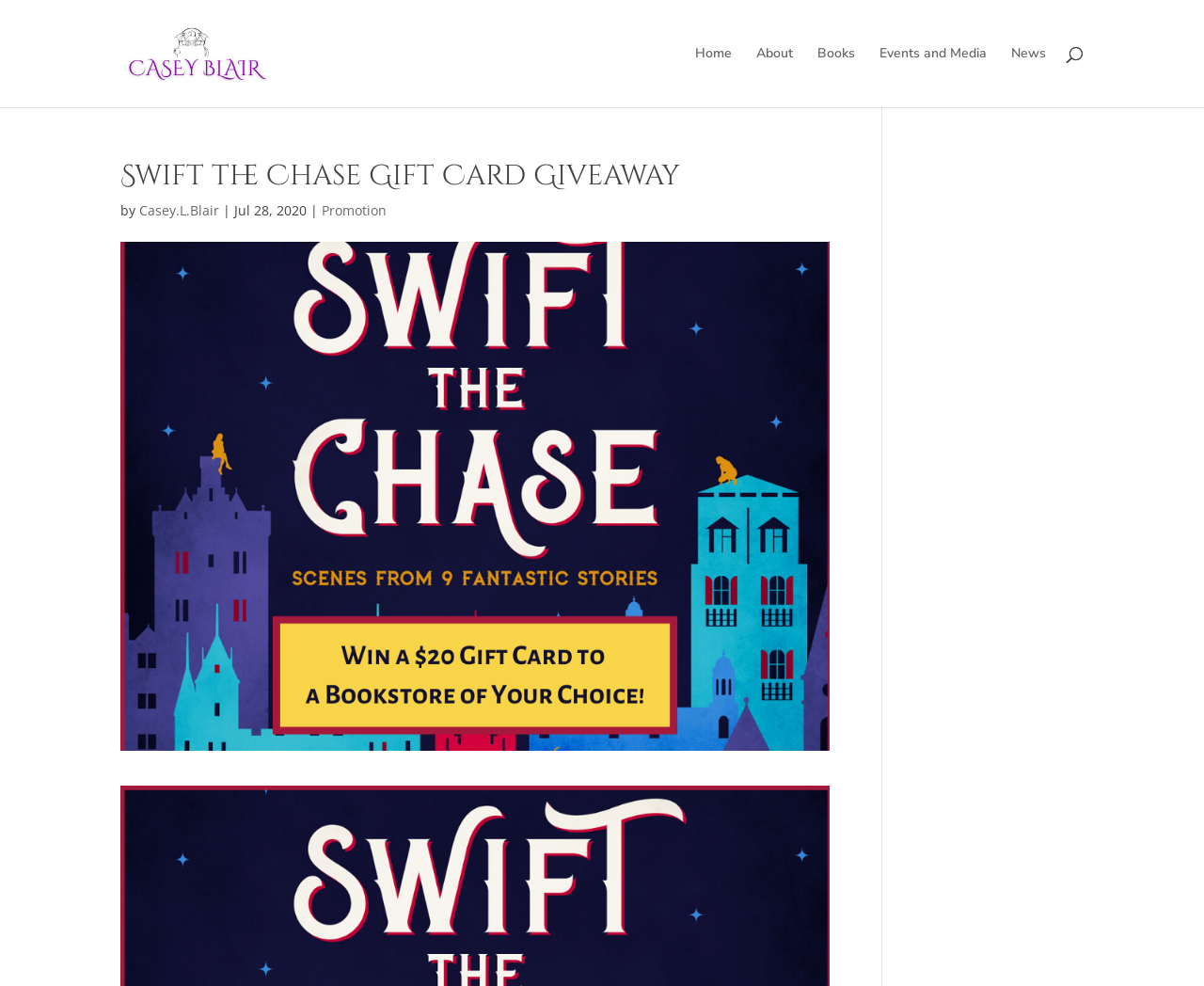Please find the bounding box coordinates of the element that you should click to achieve the following instruction: "View the 'TAG: BUSINESS STRUCTURE' heading". The coordinates should be presented as four float numbers between 0 and 1: [left, top, right, bottom].

None